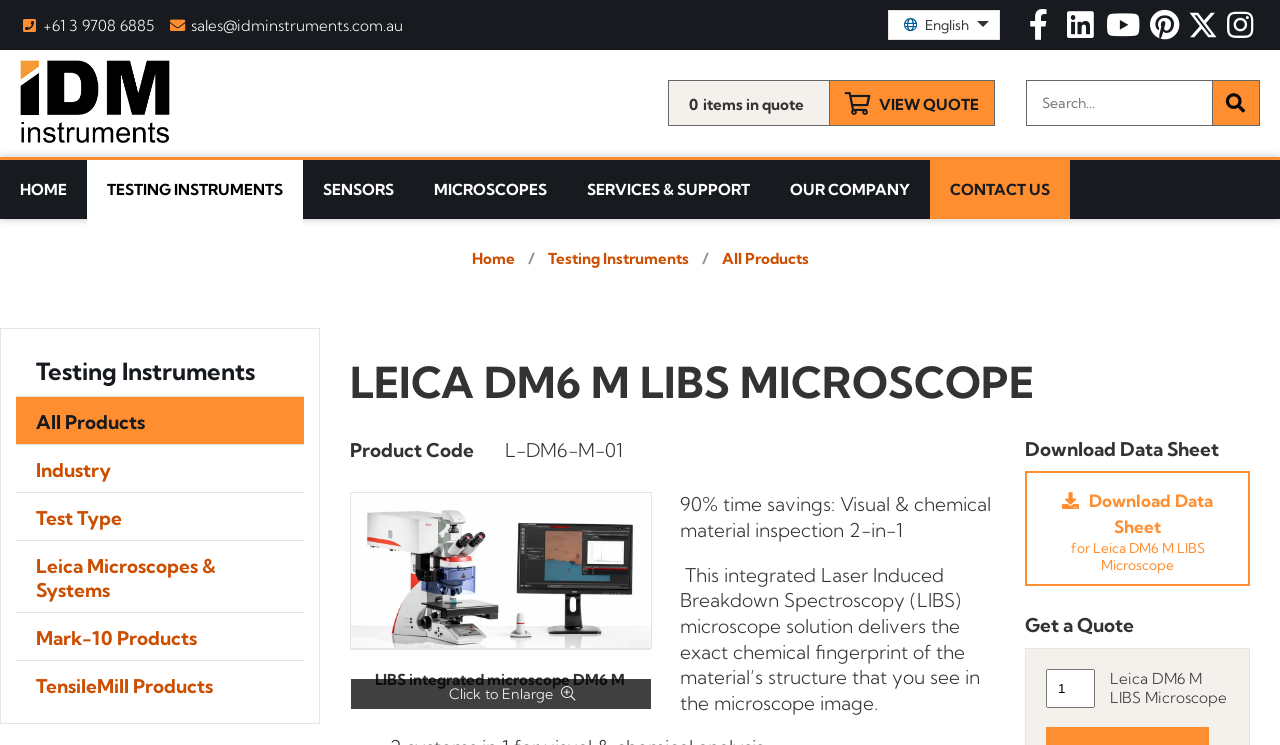Can you show the bounding box coordinates of the region to click on to complete the task described in the instruction: "View quote"?

[0.648, 0.107, 0.777, 0.169]